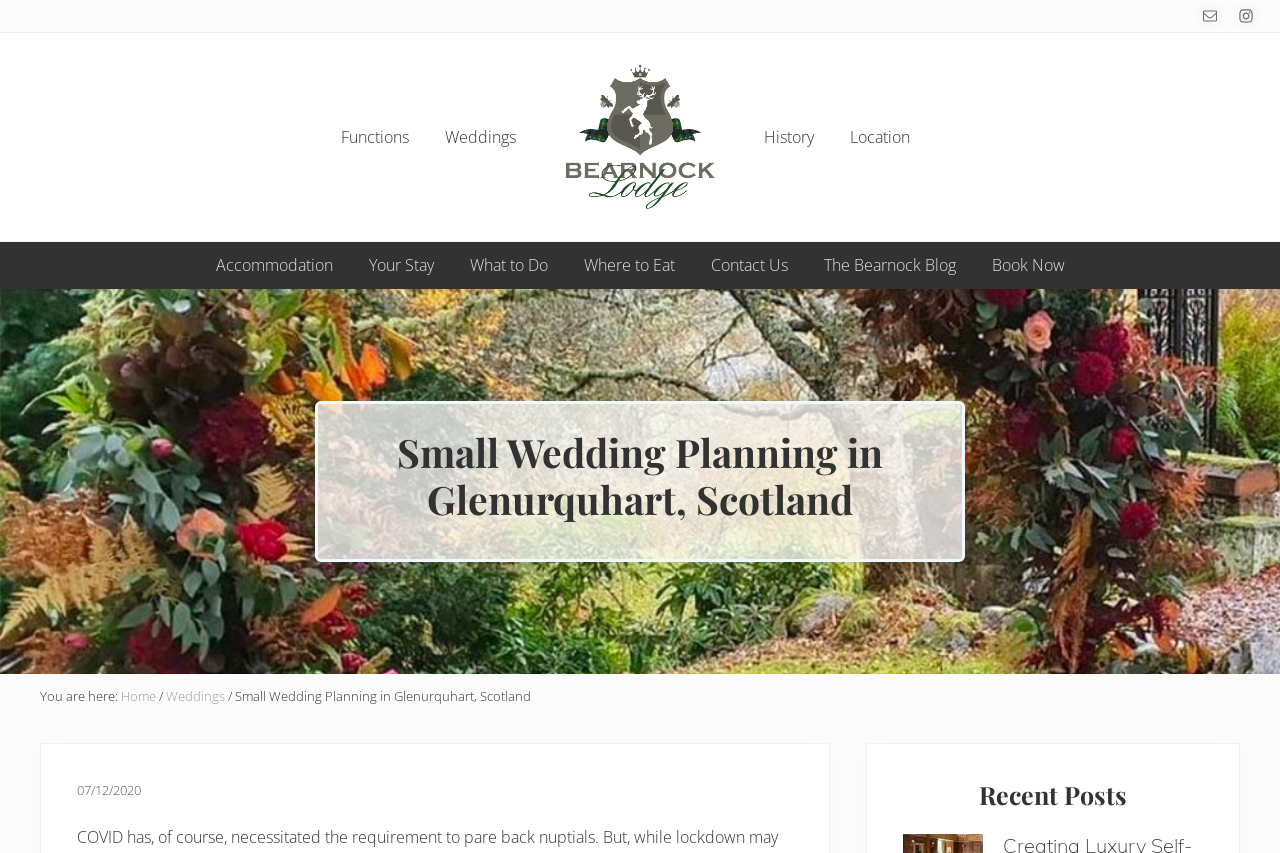Please identify the bounding box coordinates of the element I should click to complete this instruction: 'Read the 'Small Wedding Planning in Glenurquhart, Scotland' article'. The coordinates should be given as four float numbers between 0 and 1, like this: [left, top, right, bottom].

[0.279, 0.503, 0.721, 0.613]